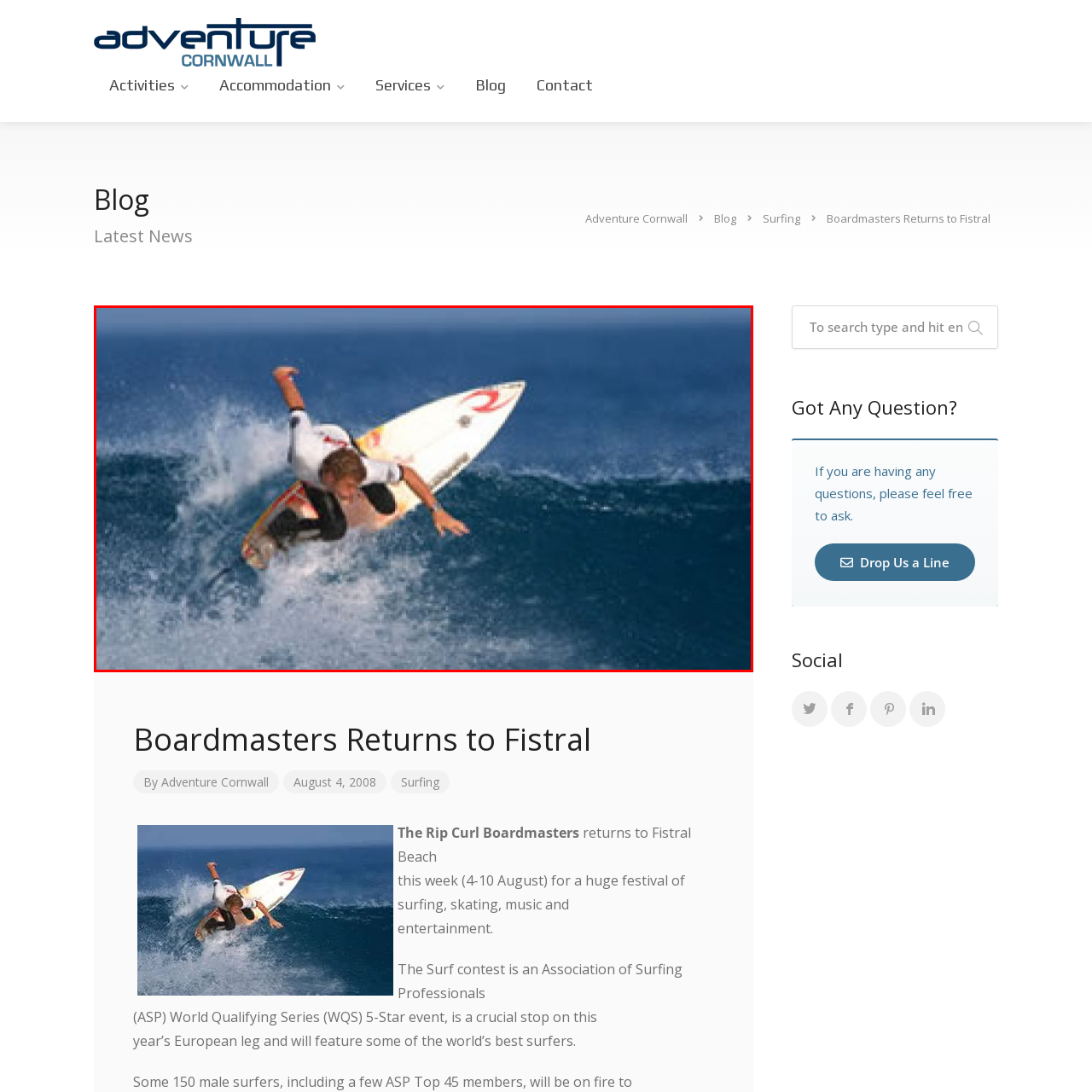What type of event is associated with this scene?
View the image contained within the red box and provide a one-word or short-phrase answer to the question.

Competitive surfing event